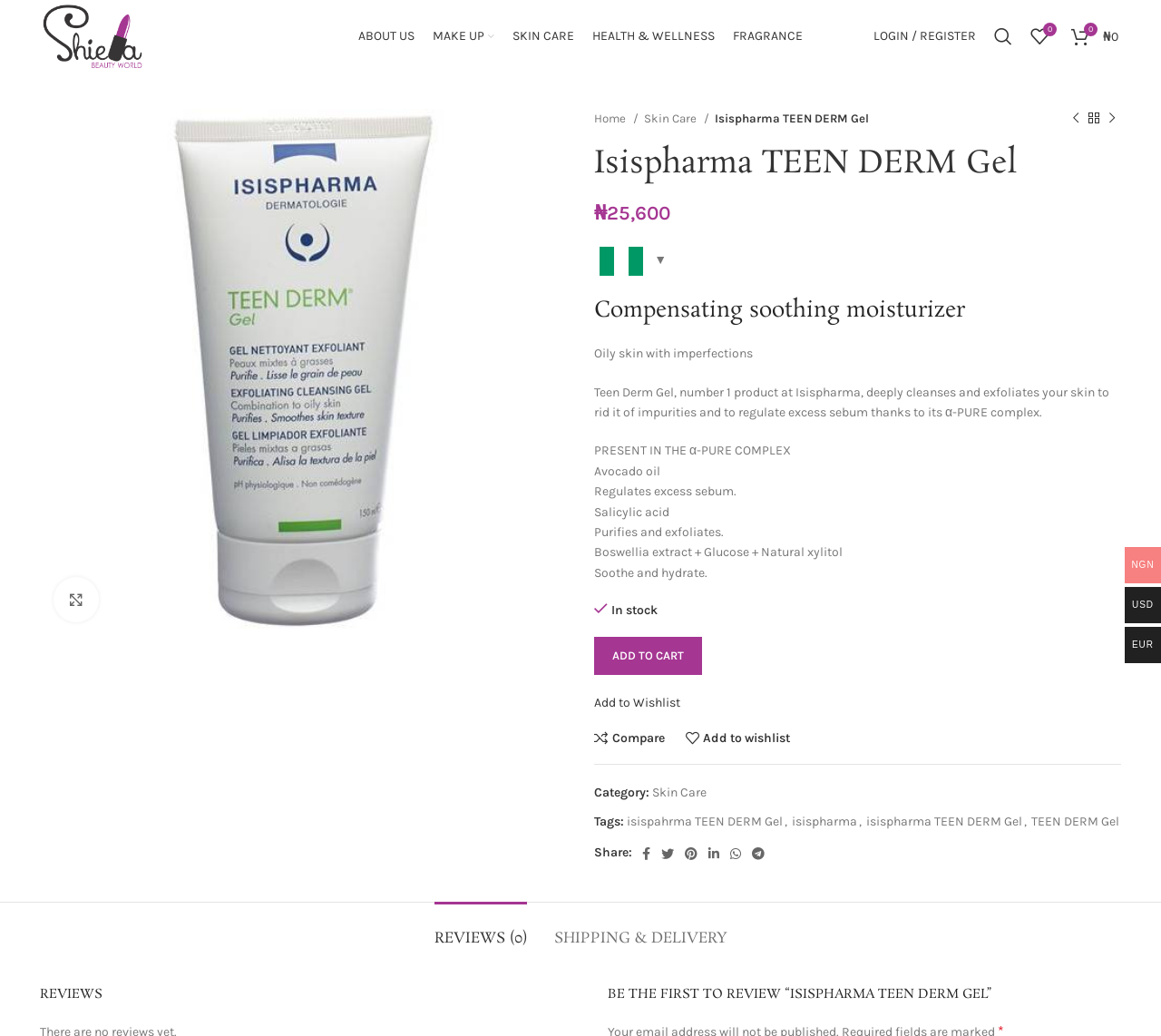Determine the bounding box coordinates of the clickable region to carry out the instruction: "Click on the 'ADD TO CART' button".

[0.512, 0.615, 0.605, 0.651]